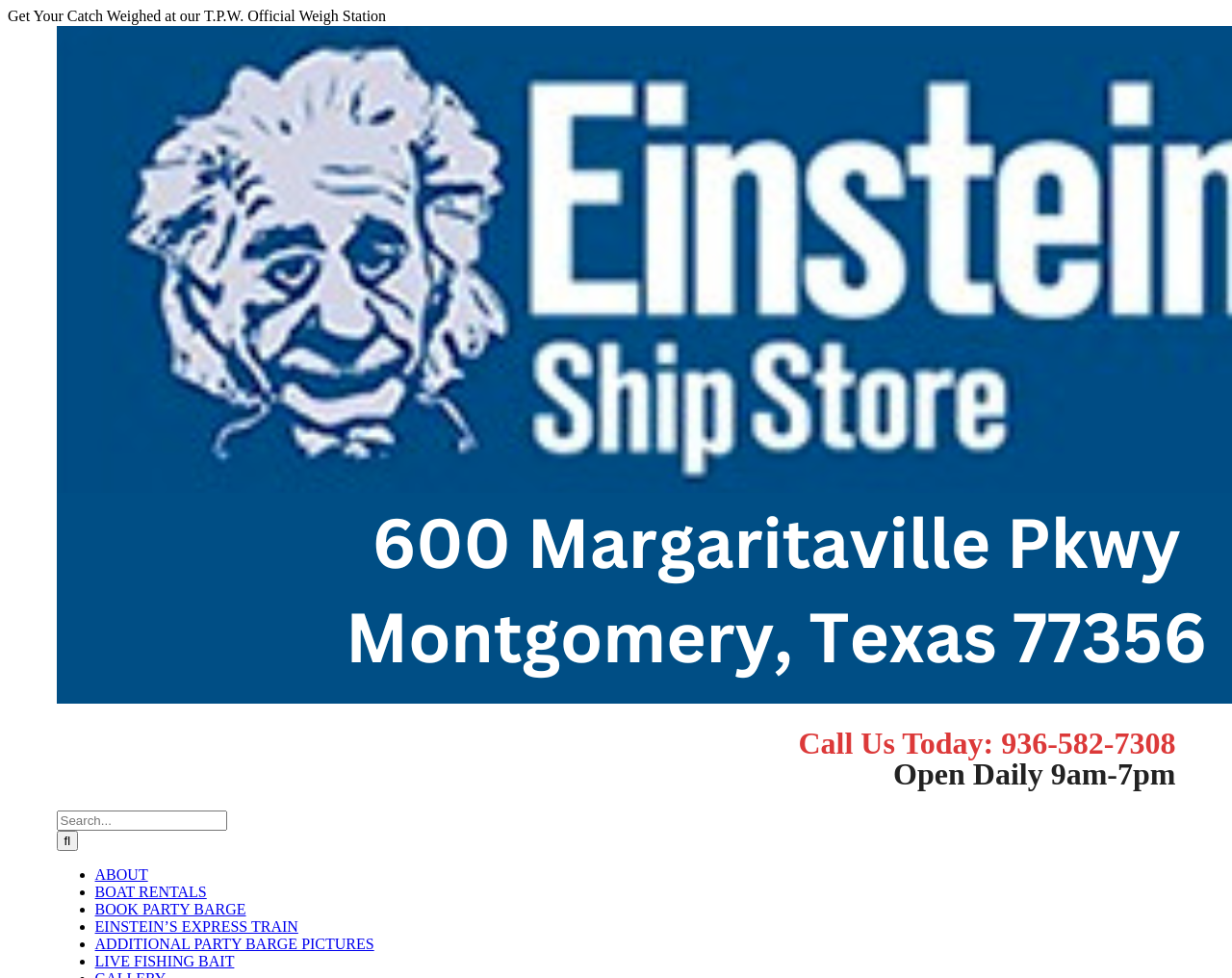Give a complete and precise description of the webpage's appearance.

The webpage appears to be the homepage of Einstein's Ship Store, a boat rental and fishing-related business. At the top-left corner, there is a link to "Skip to content". Below this, there is a static text element that reads "Get Your Catch Weighed at our T.P.W. Official Weigh Station". 

On the right side of the page, near the top, there is a heading that displays the business's phone number and operating hours: "Call Us Today: 936-582-7308 Open Daily 9am-7pm". Below this, there is a search bar with a search box, a search button, and a magnifying glass icon. 

Underneath the search bar, there is a horizontal list of links, each preceded by a bullet point. The links are to different sections of the website, including "ABOUT", "BOAT RENTALS", "BOOK PARTY BARGE", "EINSTEIN’S EXPRESS TRAIN", "ADDITIONAL PARTY BARGE PICTURES", and "LIVE FISHING BAIT". These links are positioned in the middle of the page, spanning from the left to the right side.